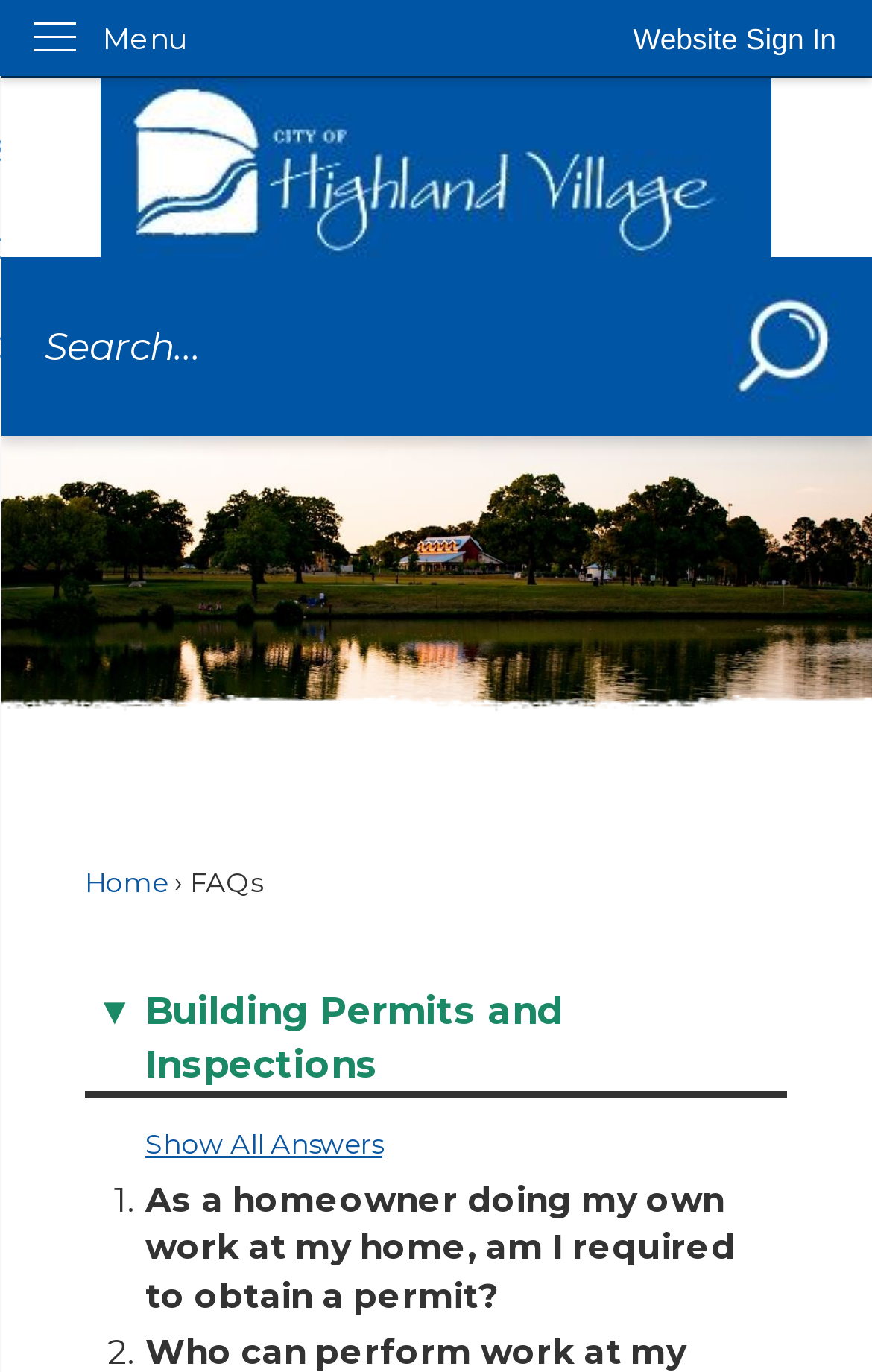Mark the bounding box of the element that matches the following description: "Website Sign In".

[0.685, 0.0, 1.0, 0.057]